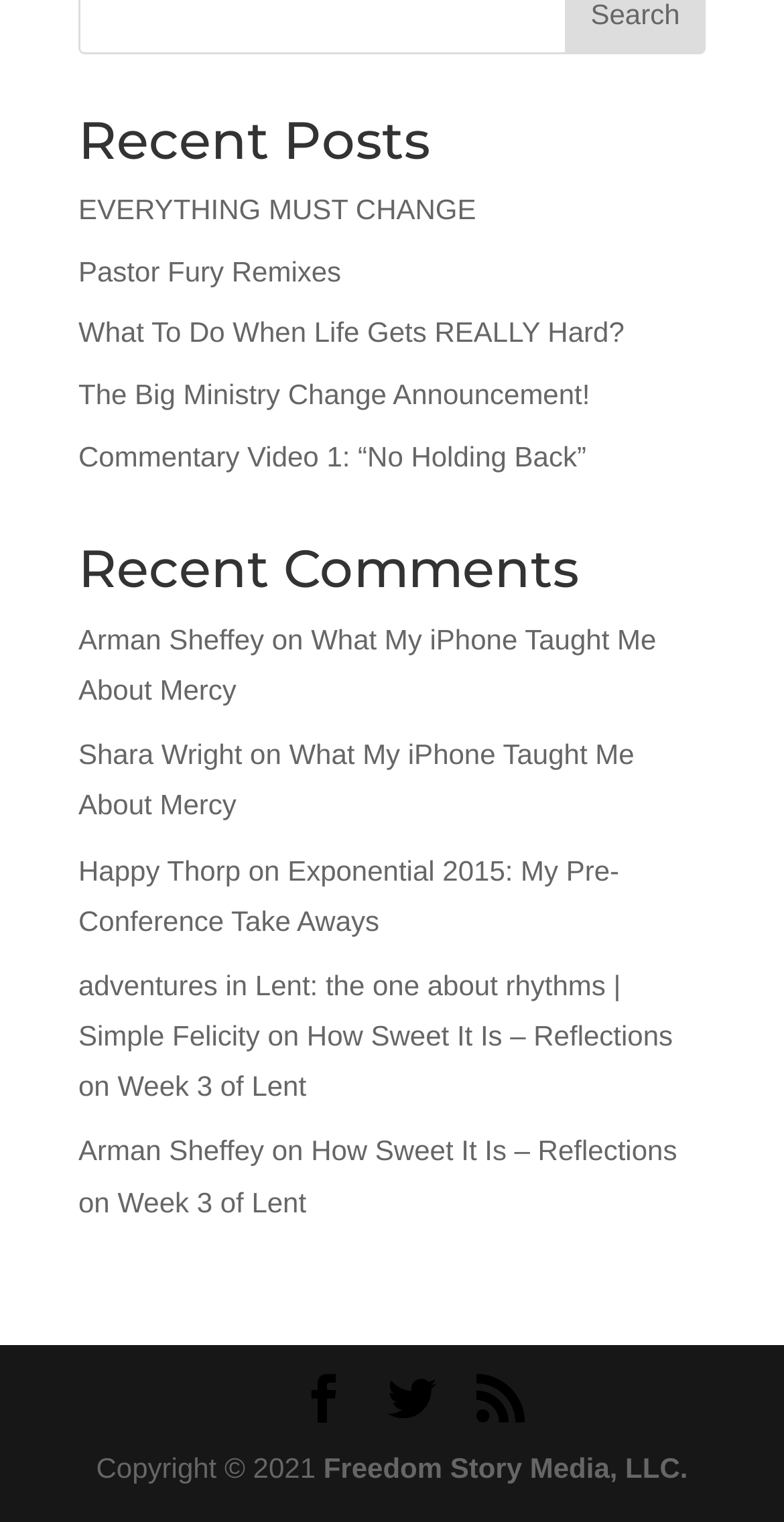Can you specify the bounding box coordinates for the region that should be clicked to fulfill this instruction: "Check 'Recent Posts'".

[0.1, 0.075, 0.9, 0.123]